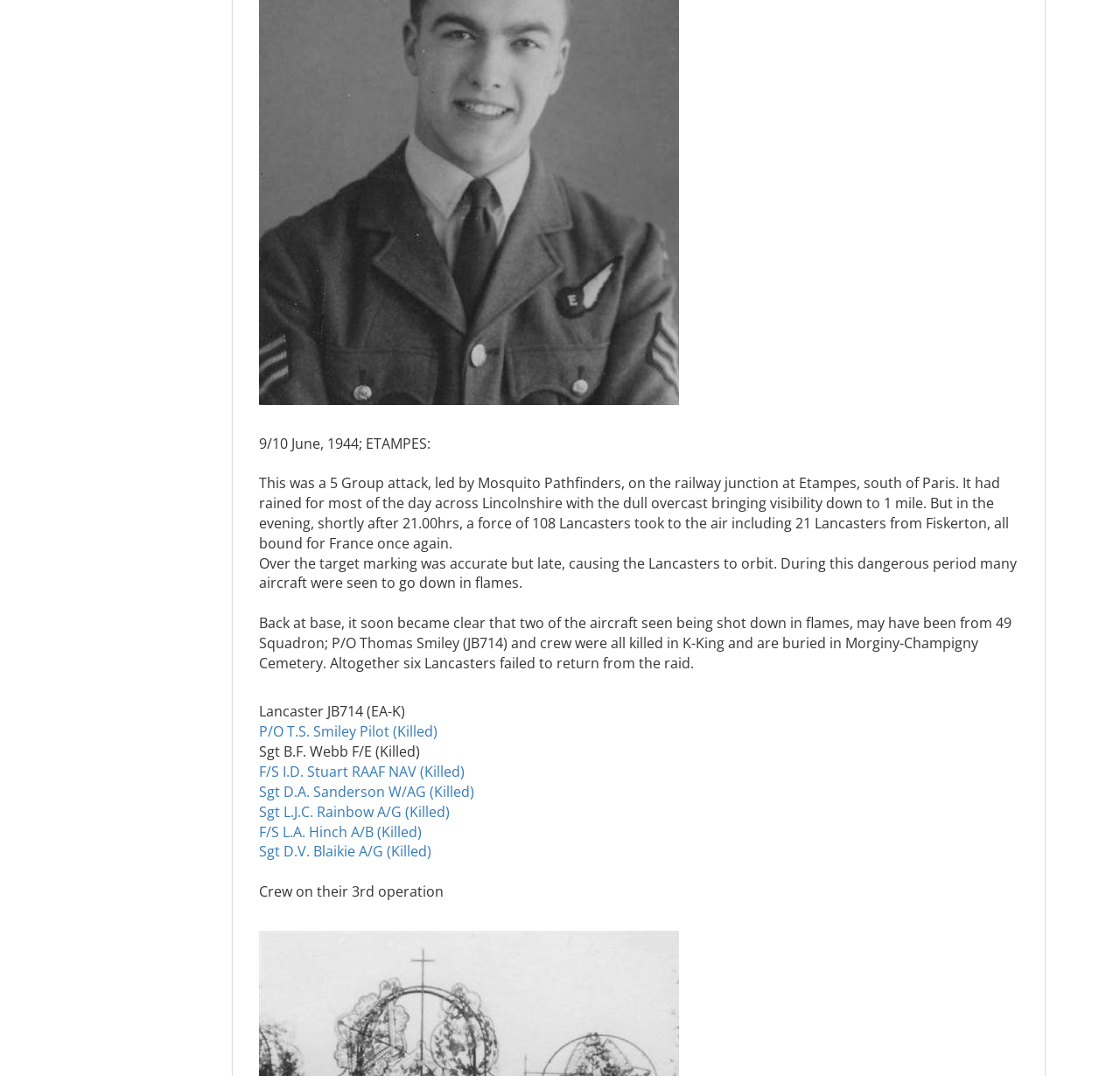Bounding box coordinates are specified in the format (top-left x, top-left y, bottom-right x, bottom-right y). All values are floating point numbers bounded between 0 and 1. Please provide the bounding box coordinate of the region this sentence describes: Sgt L.J.C. Rainbow A/G (Killed)

[0.231, 0.745, 0.402, 0.763]